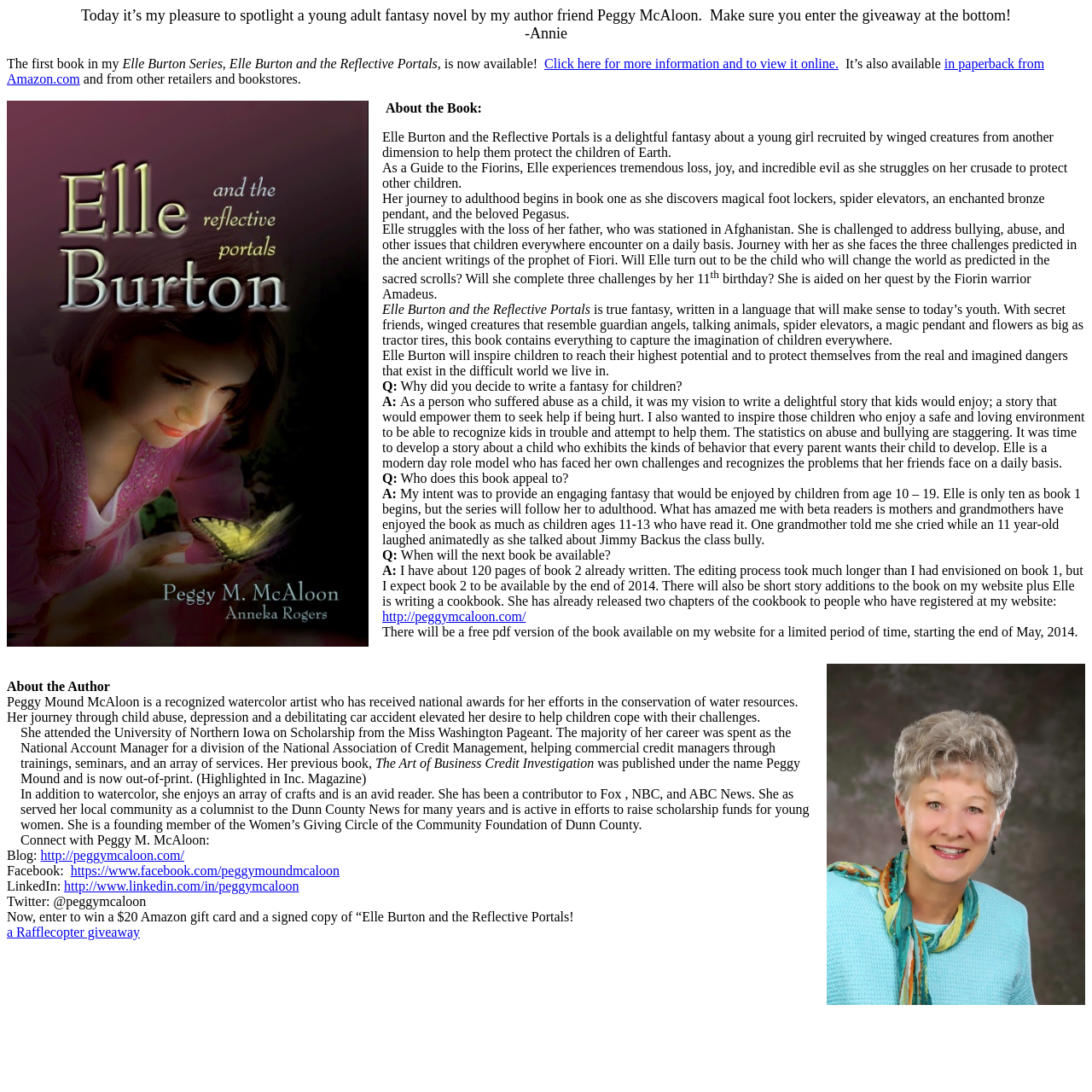Construct a thorough caption encompassing all aspects of the webpage.

This webpage is dedicated to promoting the book "Elle Burton and the Reflective Portals" by Peggy Mound McAloon. At the top of the page, there is a brief introduction to the book and its author, followed by a call to action to enter a giveaway for a signed copy of the book and a $20 Amazon gift card.

Below the introduction, there is a section that provides more information about the book, including a summary of the plot, its themes, and its target audience. The text is divided into paragraphs, with headings and subheadings that break up the content.

To the right of the text, there is an image of the book cover, which takes up about a quarter of the page. The image is positioned above a link to purchase the book in paperback from Amazon.com.

Further down the page, there is a section dedicated to the author, Peggy Mound McAloon. This section includes a brief biography, highlighting her background as a watercolor artist, her career in business credit management, and her contributions to local news outlets.

The author's social media profiles are listed at the bottom of the page, including links to her blog, Facebook, LinkedIn, and Twitter accounts.

Throughout the page, there are several calls to action, encouraging visitors to enter the giveaway, purchase the book, or connect with the author on social media. The overall design of the page is clean and easy to navigate, with clear headings and concise text that effectively promotes the book and its author.